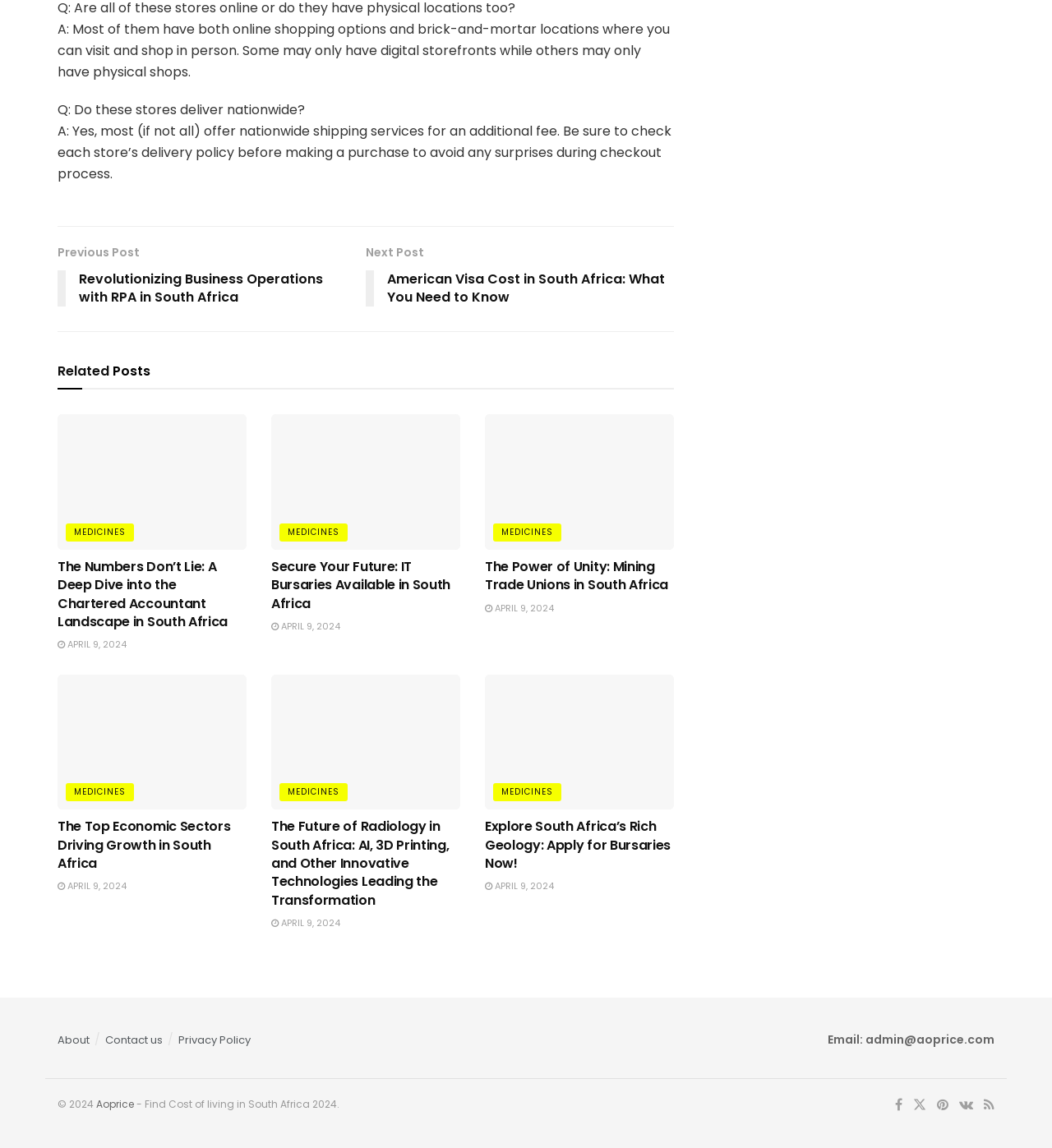Please provide a comprehensive response to the question based on the details in the image: What is the copyright year?

I found a StaticText element with the text '© 2024' which indicates the copyright year.